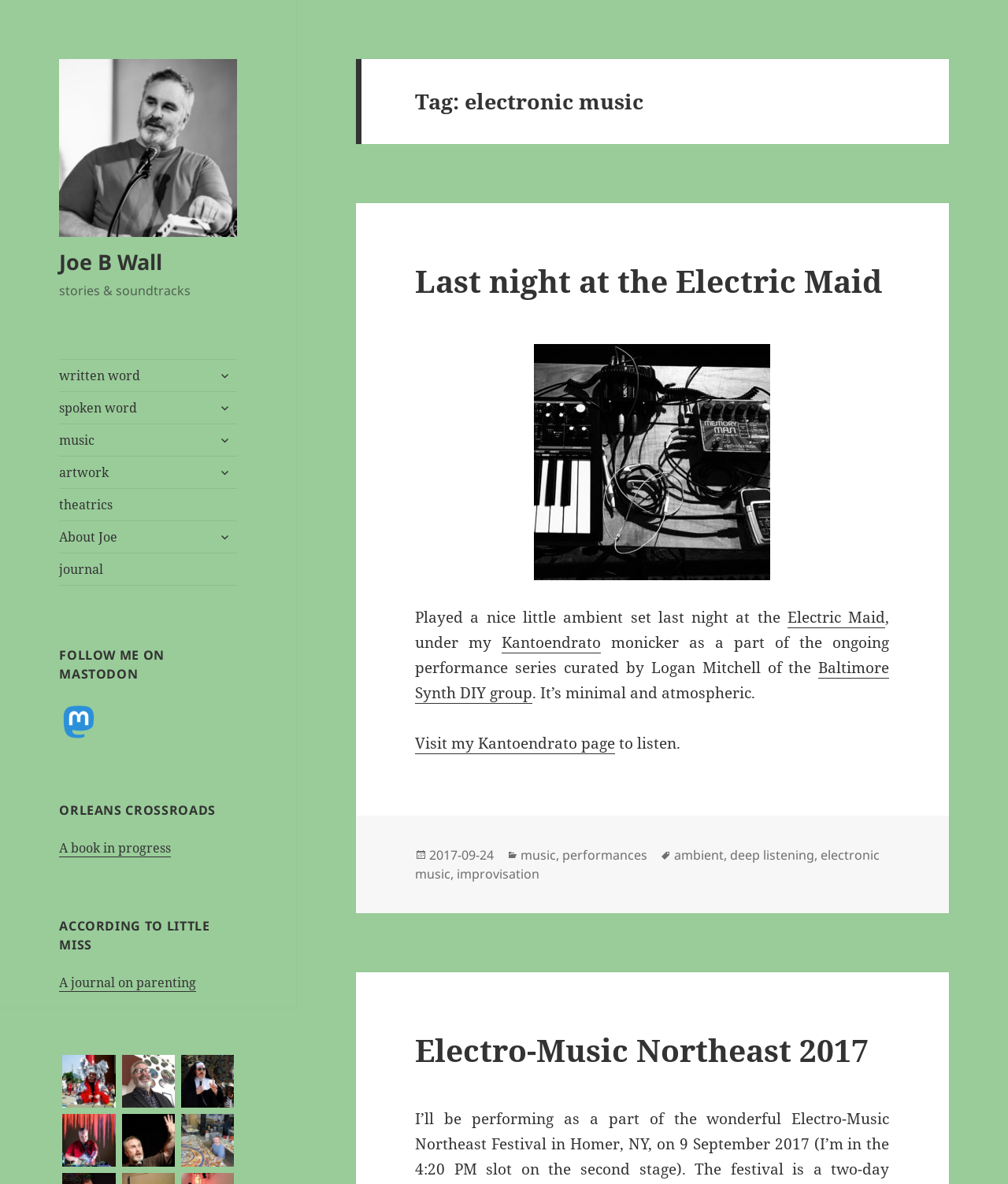Describe all the visual and textual components of the webpage comprehensively.

The webpage is about Joe B Wall, an electronic music artist. At the top, there is a link to Joe B Wall's profile, accompanied by an image of the artist. Below this, there are several links to different sections of the website, including "stories & soundtracks", "written word", "spoken word", "music", "artwork", and "theatrics". Each of these links has a corresponding button to expand a child menu.

Further down the page, there are several headings and links to various projects and articles. One section is titled "FOLLOW ME ON MASTODON" and has a link to the artist's Mastodon profile, accompanied by an image. Another section is titled "ORLEANS CROSSROADS" and has a link to a book in progress.

The main content of the page is an article titled "Last night at the Electric Maid", which describes a performance by the artist at the Electric Maid venue. The article includes links to the venue and the artist's moniker, Kantoendrato. There is also a link to visit the Kantoendrato page to listen to the music.

At the bottom of the page, there is a footer section with information about the post, including the date and categories such as "music" and "performances". There are also links to tags such as "ambient", "deep listening", "electronic music", and "improvisation".